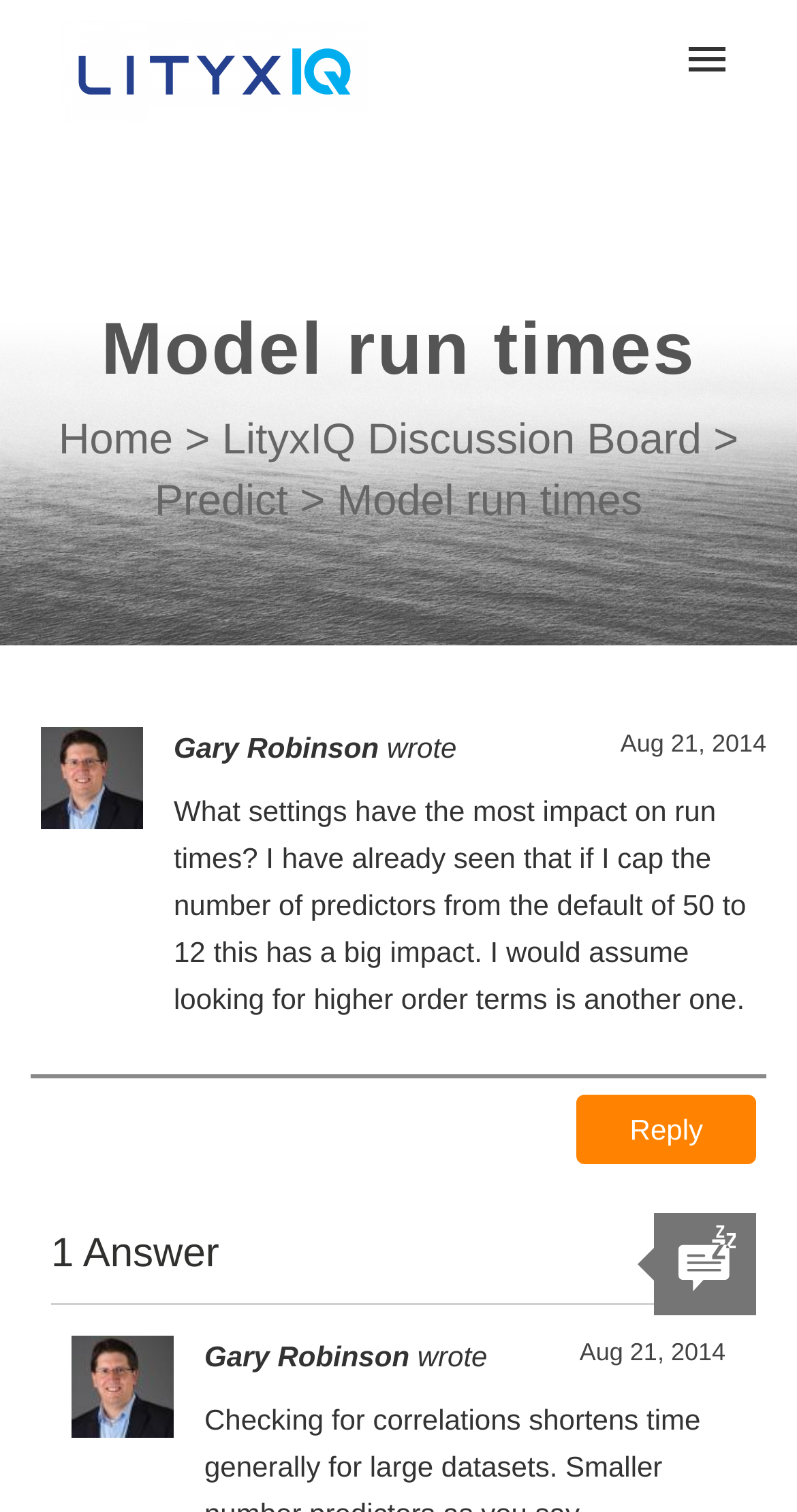Please determine the bounding box of the UI element that matches this description: parent_node: My tickets. The coordinates should be given as (top-left x, top-left y, bottom-right x, bottom-right y), with all values between 0 and 1.

[0.077, 0.014, 0.603, 0.081]